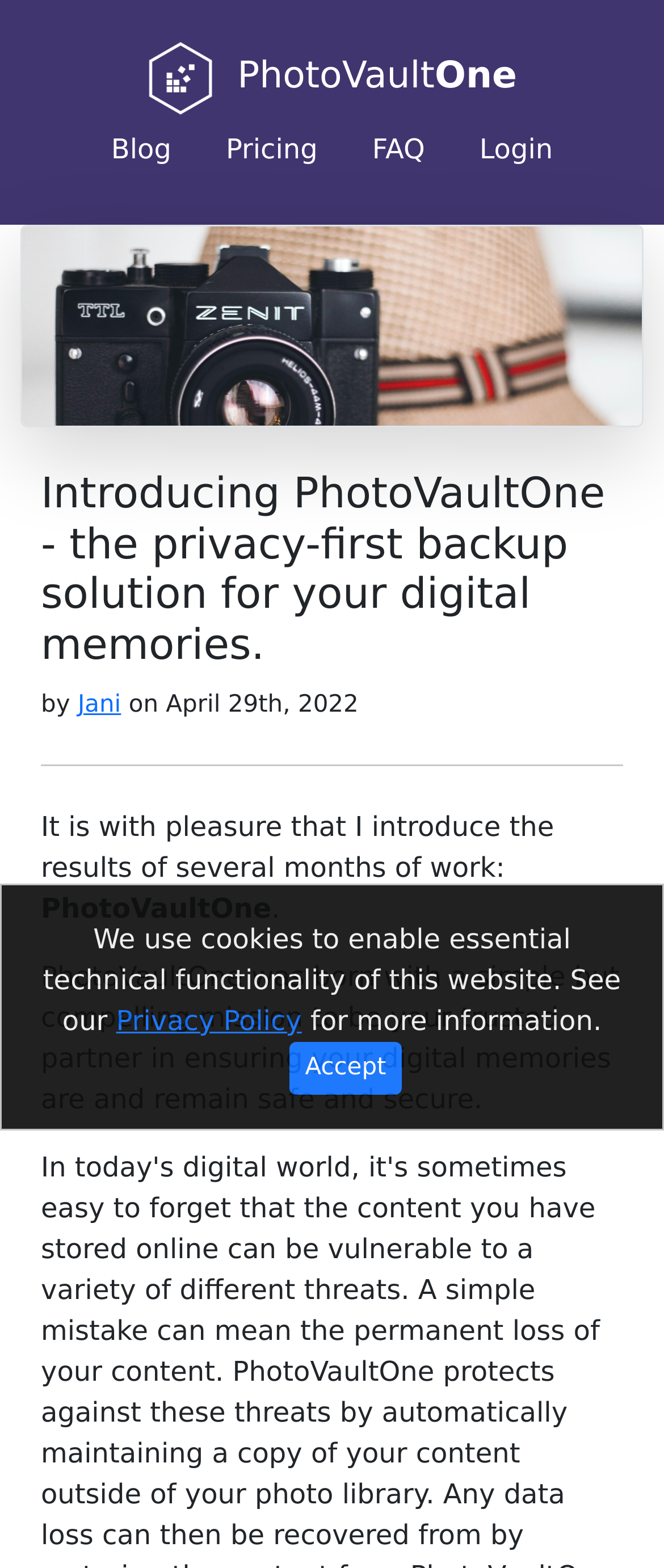Using the provided description Jani, find the bounding box coordinates for the UI element. Provide the coordinates in (top-left x, top-left y, bottom-right x, bottom-right y) format, ensuring all values are between 0 and 1.

[0.117, 0.441, 0.182, 0.459]